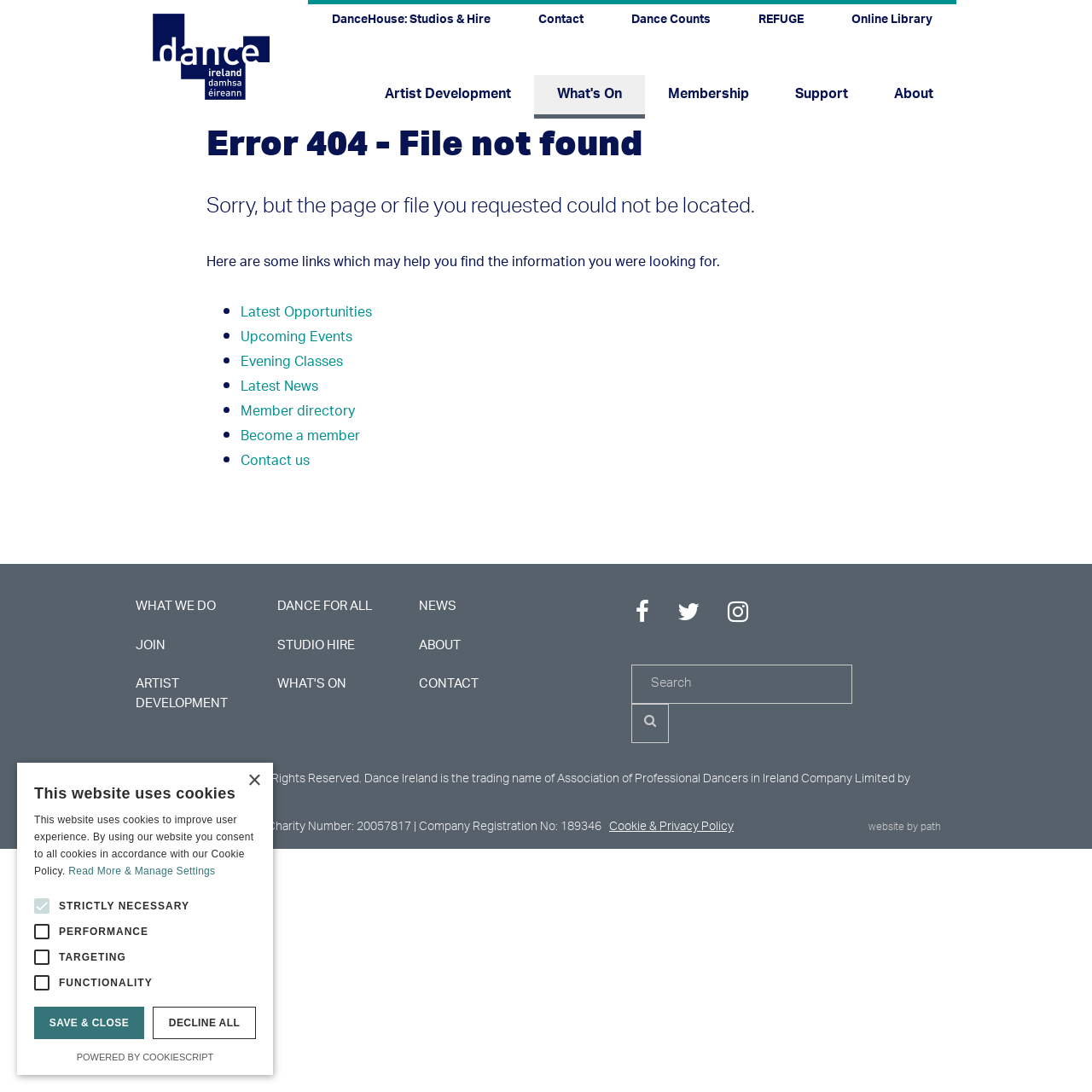Identify the bounding box coordinates for the UI element mentioned here: "Cookie & Privacy Policy". Provide the coordinates as four float values between 0 and 1, i.e., [left, top, right, bottom].

[0.558, 0.748, 0.672, 0.77]